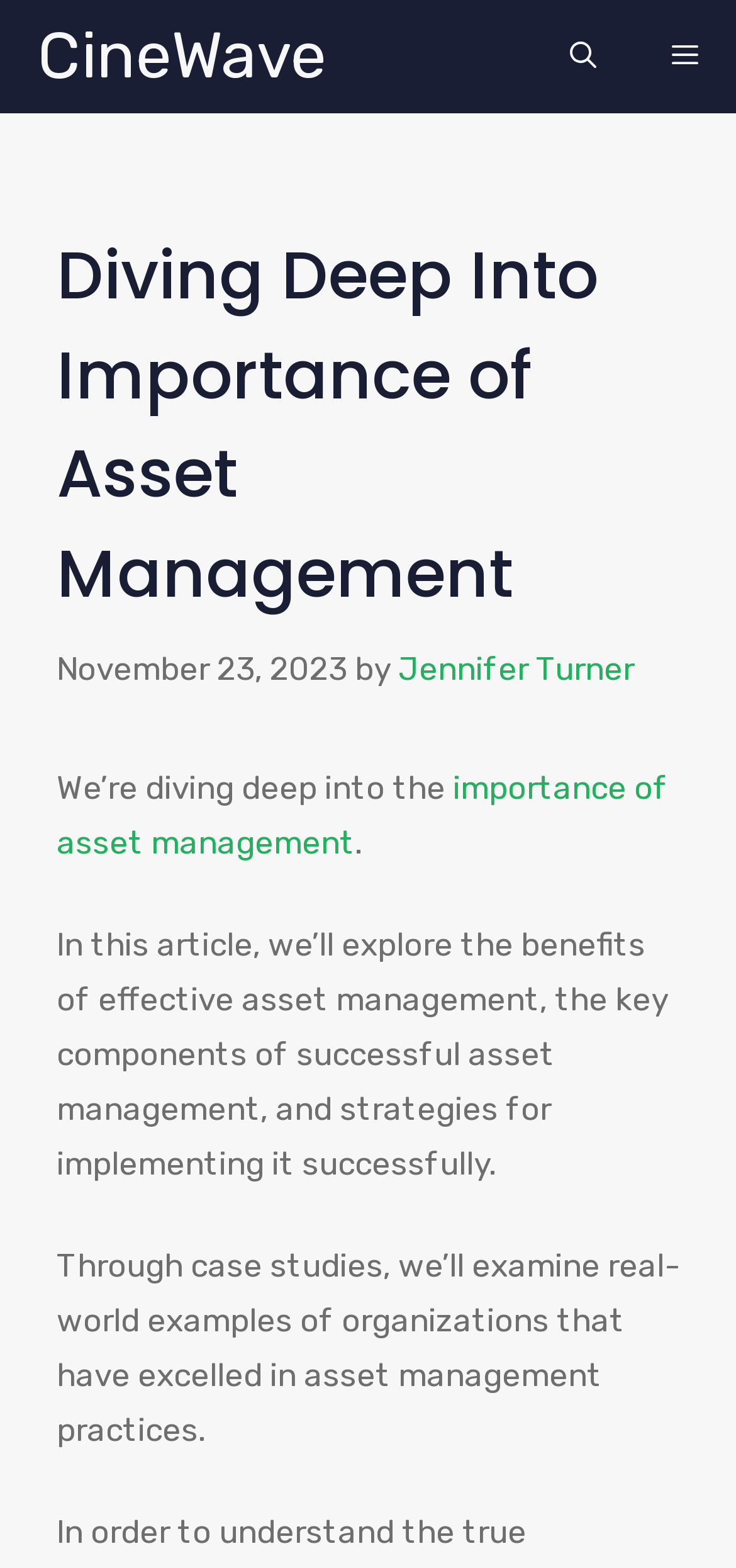Please use the details from the image to answer the following question comprehensively:
When was this article published?

The publication date of this article can be found in the header section of the webpage, where it displays the date 'November 23, 2023'.